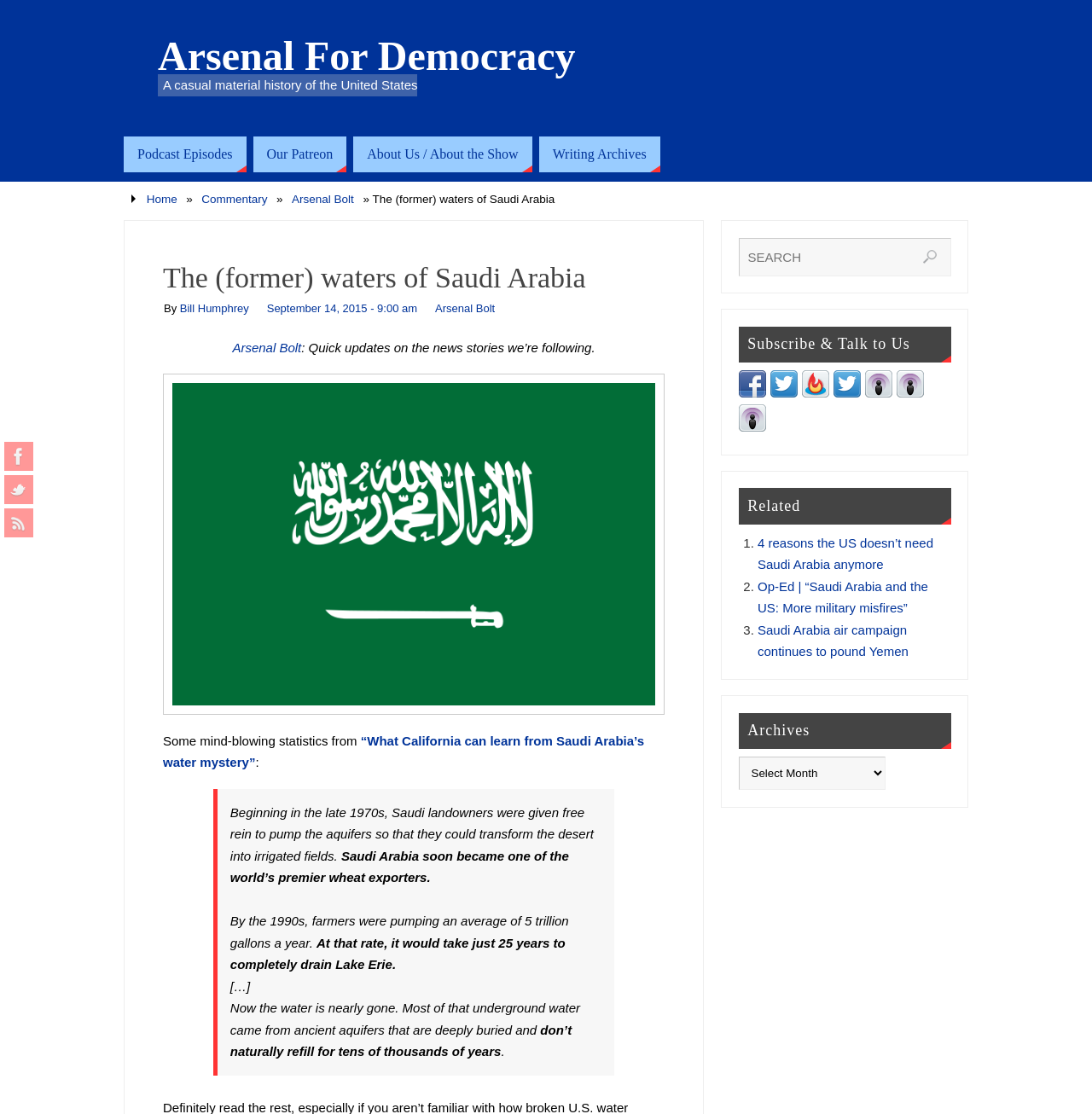What is the topic of the article? Based on the image, give a response in one word or a short phrase.

Saudi Arabia's water mystery